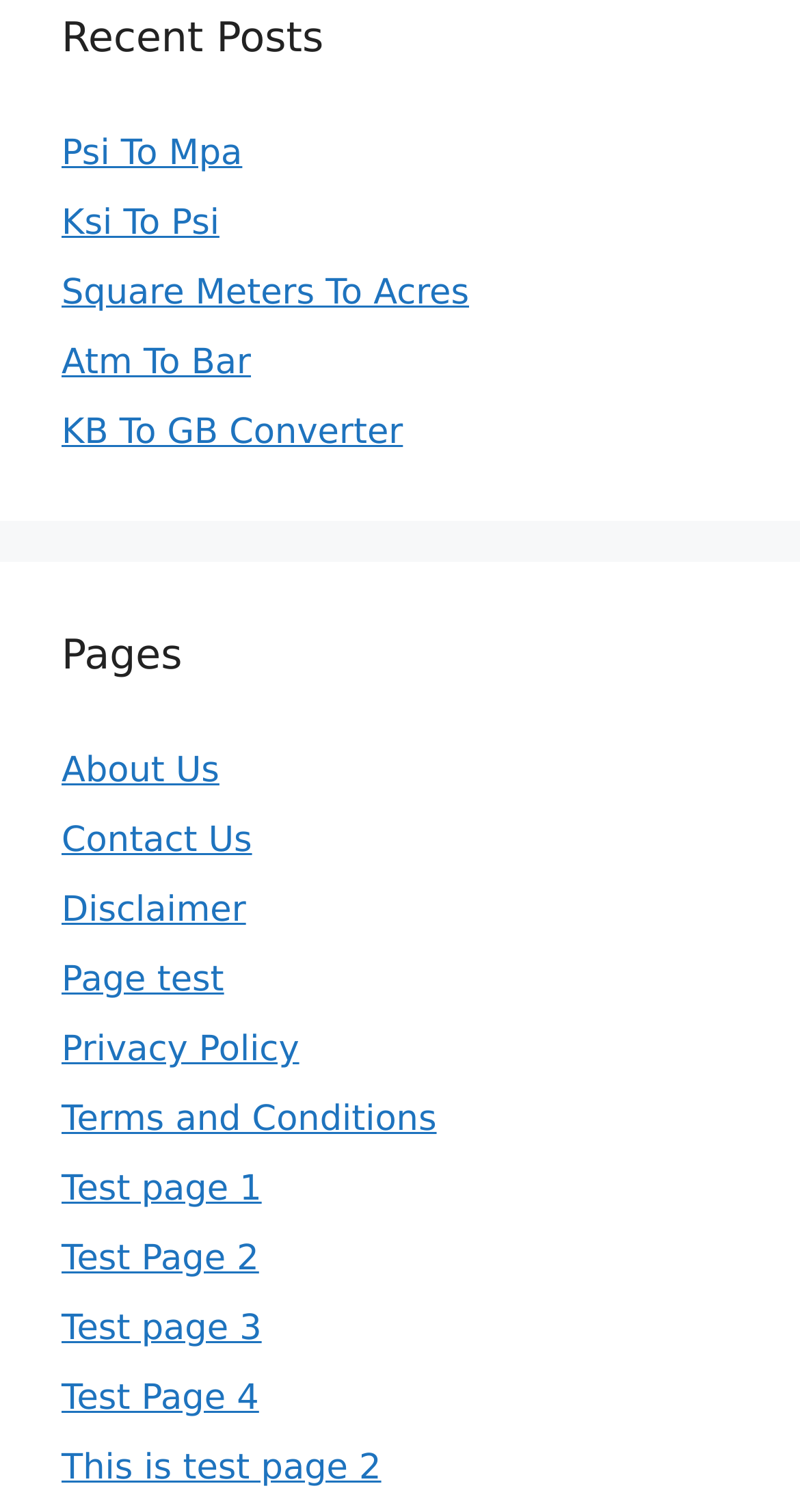Please find and report the bounding box coordinates of the element to click in order to perform the following action: "Convert Psi to Mpa". The coordinates should be expressed as four float numbers between 0 and 1, in the format [left, top, right, bottom].

[0.077, 0.088, 0.303, 0.115]